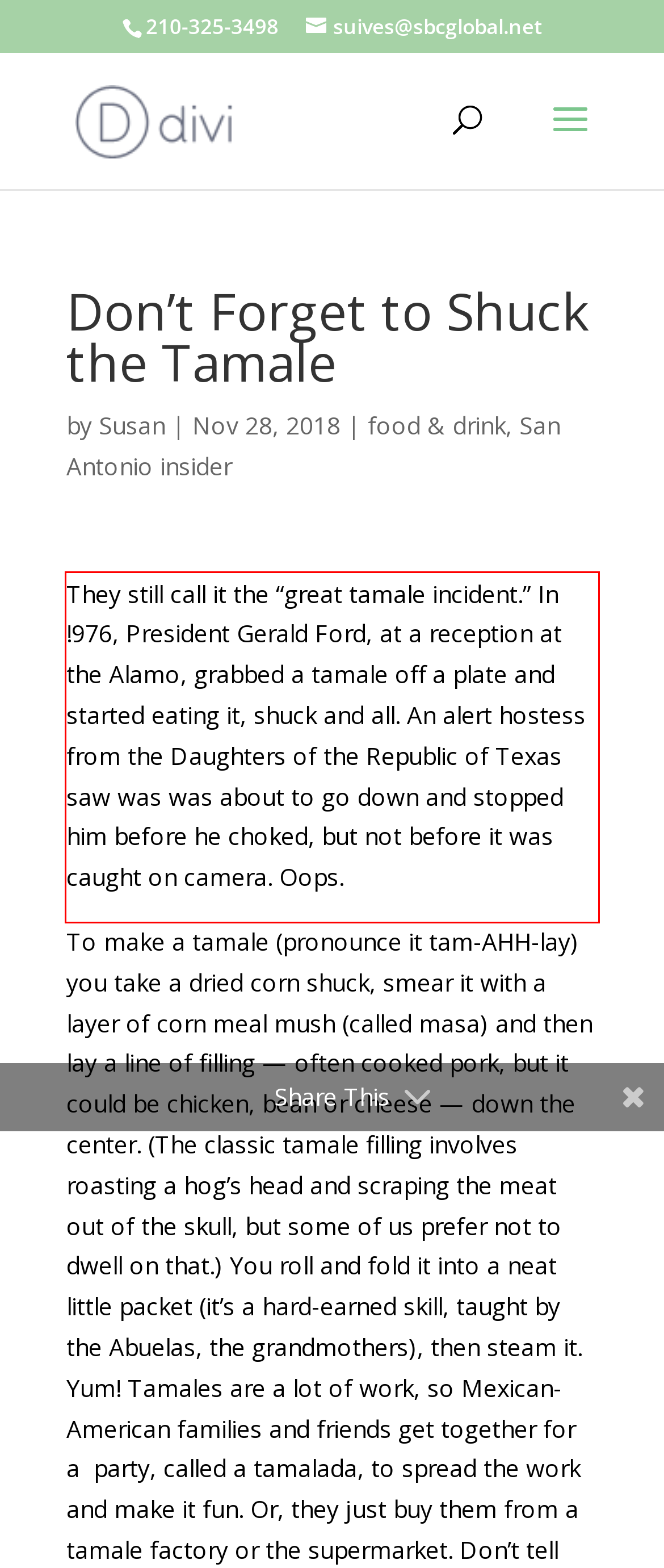You are presented with a screenshot containing a red rectangle. Extract the text found inside this red bounding box.

They still call it the “great tamale incident.” In !976, President Gerald Ford, at a reception at the Alamo, grabbed a tamale off a plate and started eating it, shuck and all. An alert hostess from the Daughters of the Republic of Texas saw was was about to go down and stopped him before he choked, but not before it was caught on camera. Oops.